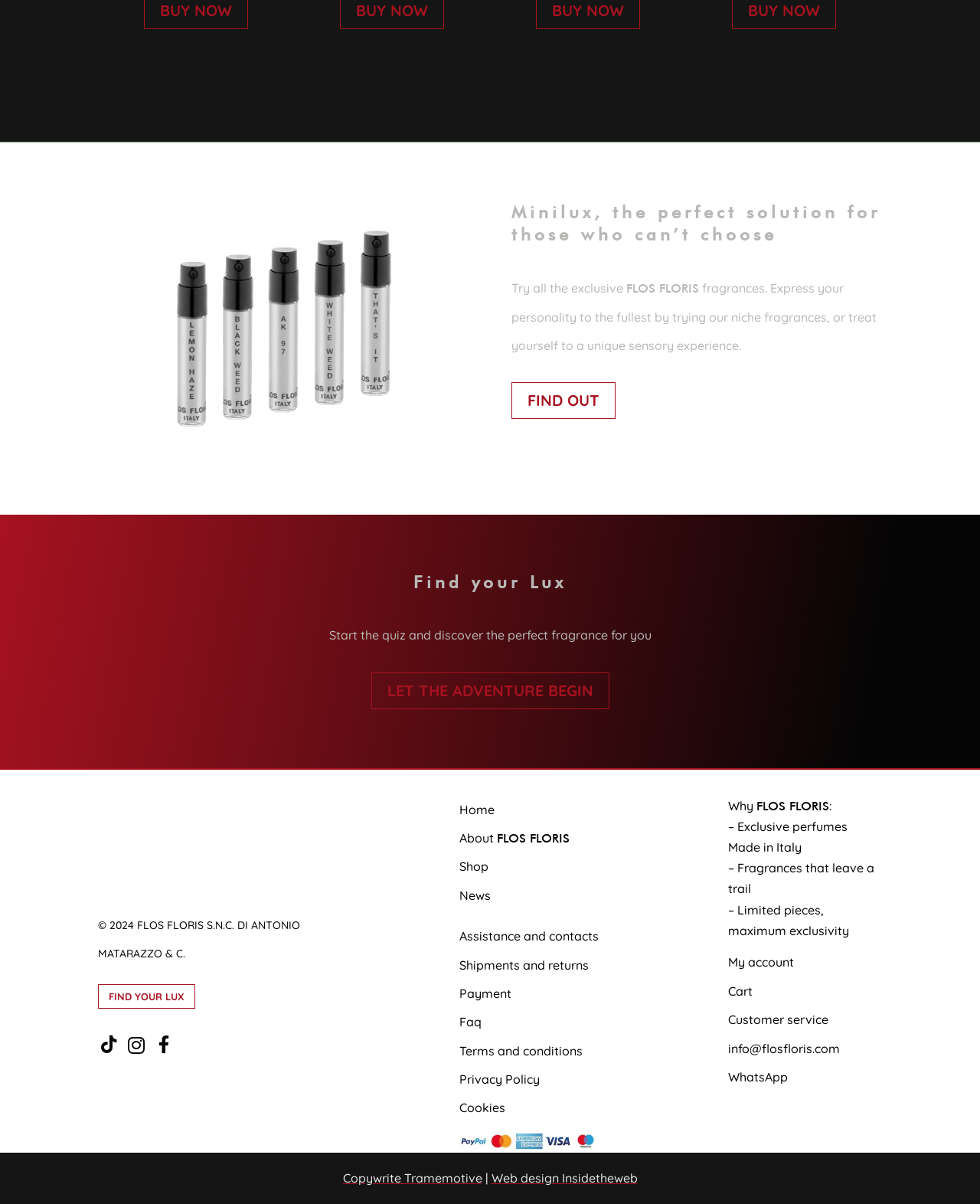Identify the bounding box coordinates of the section that should be clicked to achieve the task described: "Start the quiz to discover the perfect fragrance".

[0.379, 0.559, 0.621, 0.589]